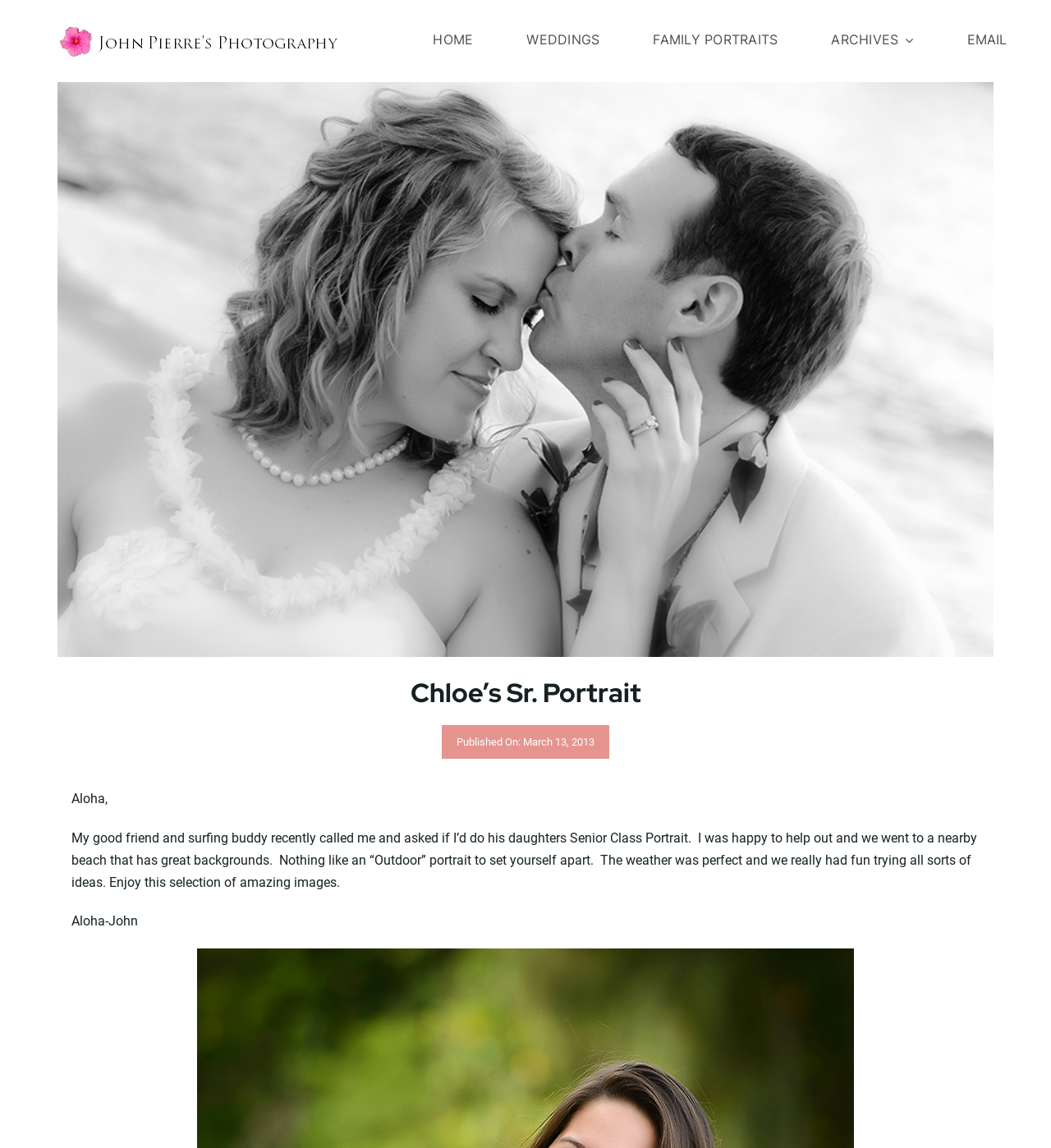Find and provide the bounding box coordinates for the UI element described here: "Resources". The coordinates should be given as four float numbers between 0 and 1: [left, top, right, bottom].

None